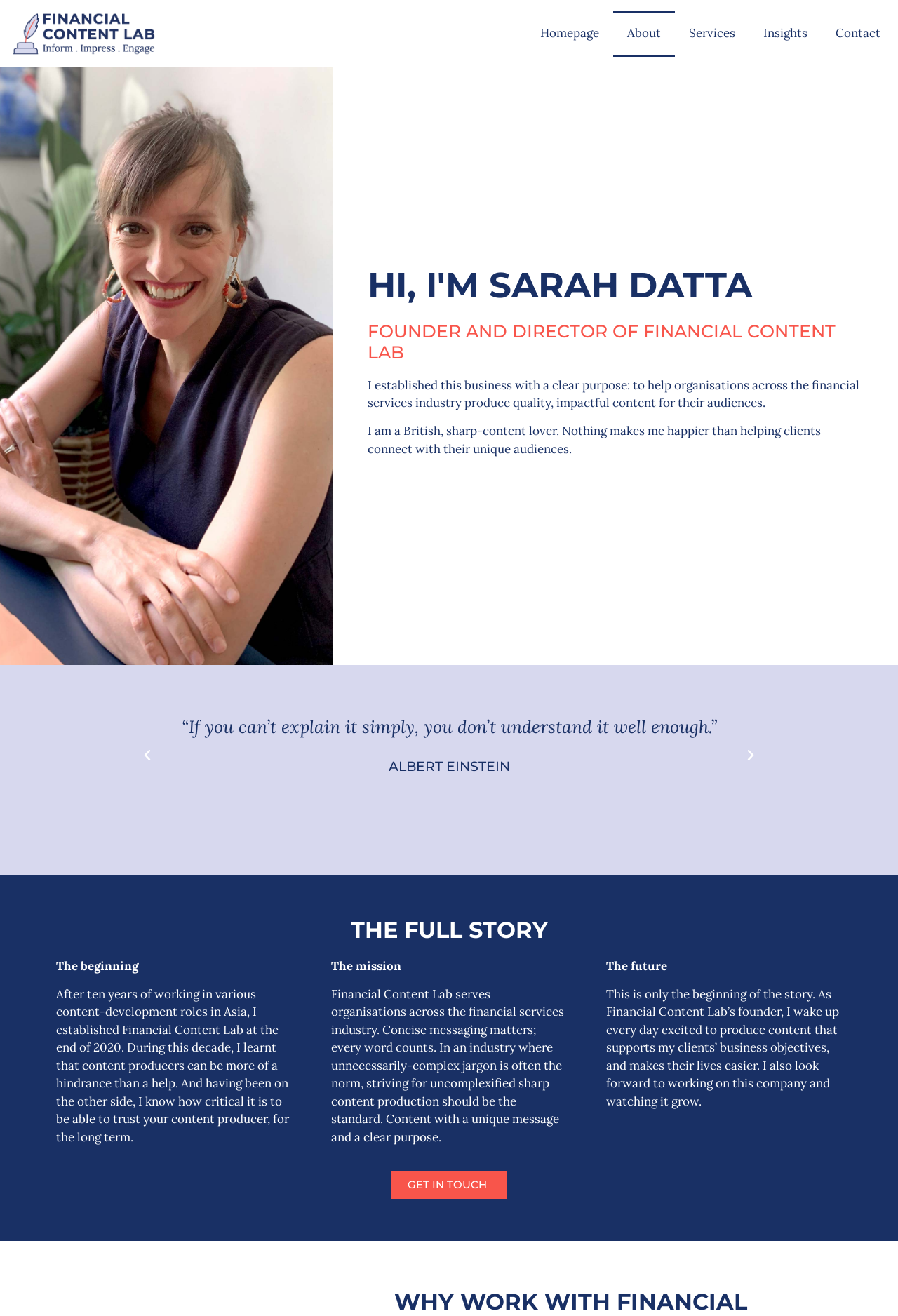What is the name of the industry that Financial Content Lab serves?
Please give a detailed and elaborate answer to the question based on the image.

The answer can be found in the text 'Financial Content Lab serves organisations across the financial services industry.' which indicates that Financial Content Lab serves the financial services industry.